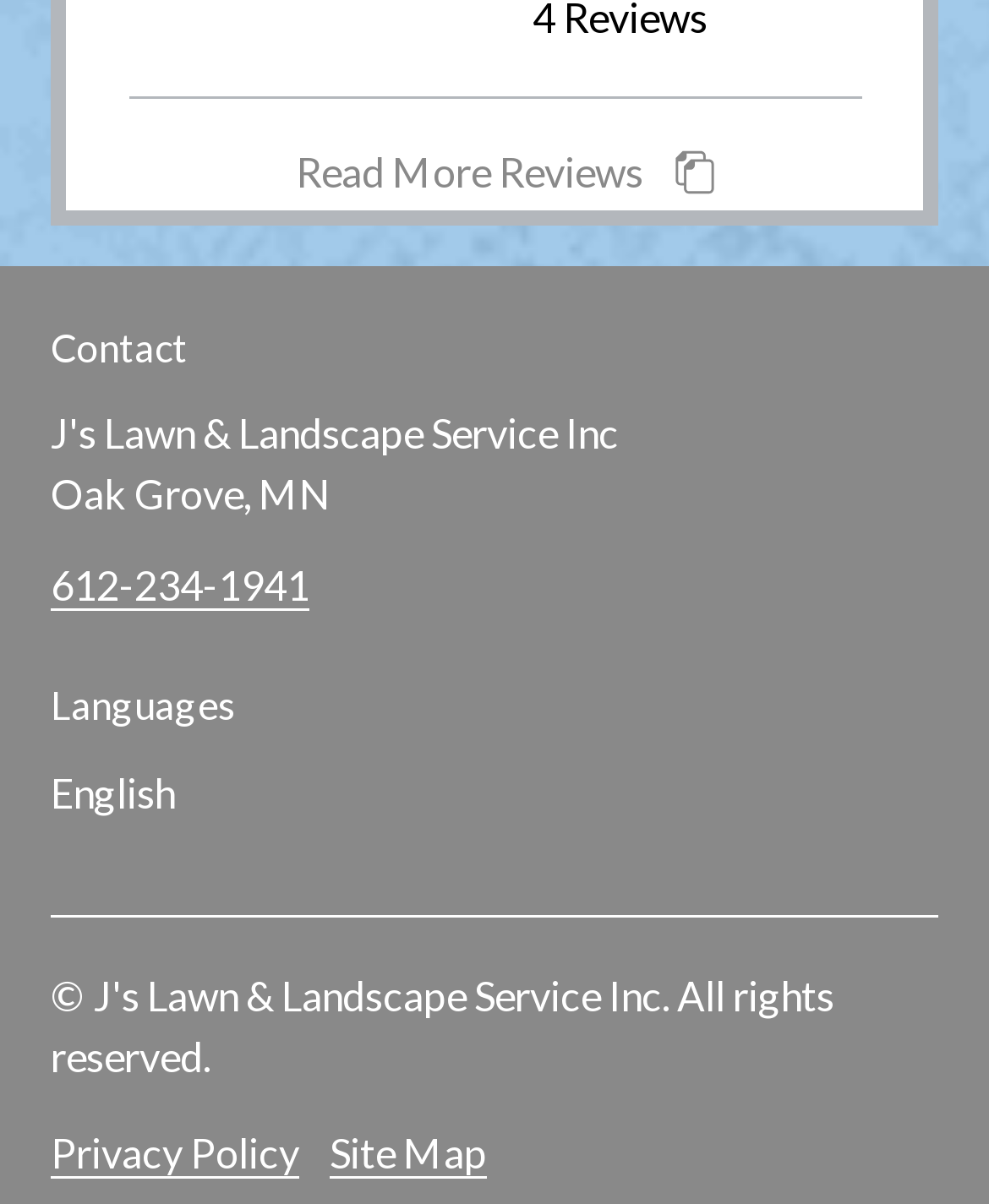Identify the bounding box for the UI element that is described as follows: "612-234-1941".

[0.051, 0.466, 0.313, 0.508]